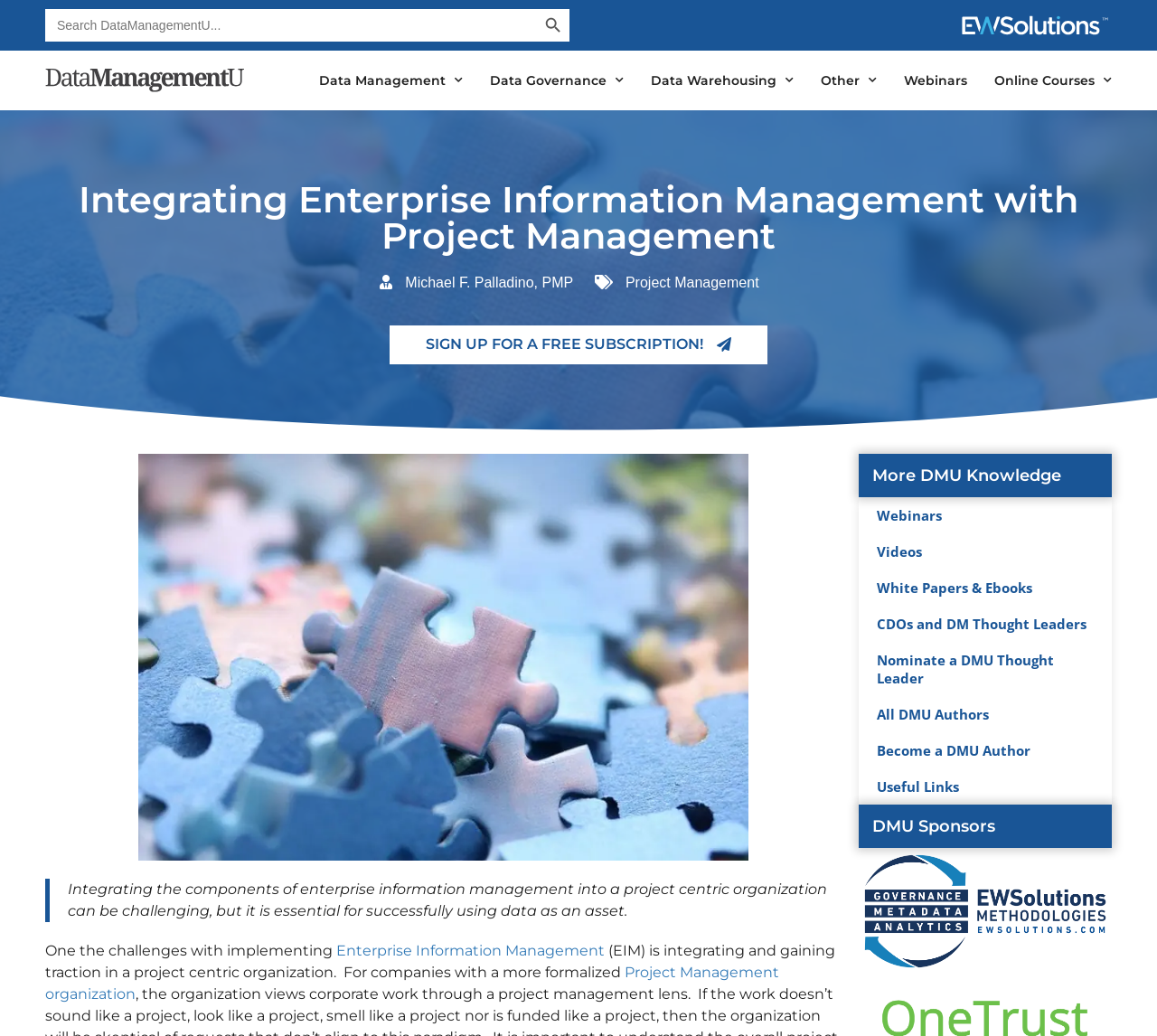What is the purpose of the search box?
Based on the image, answer the question with a single word or brief phrase.

Search for content